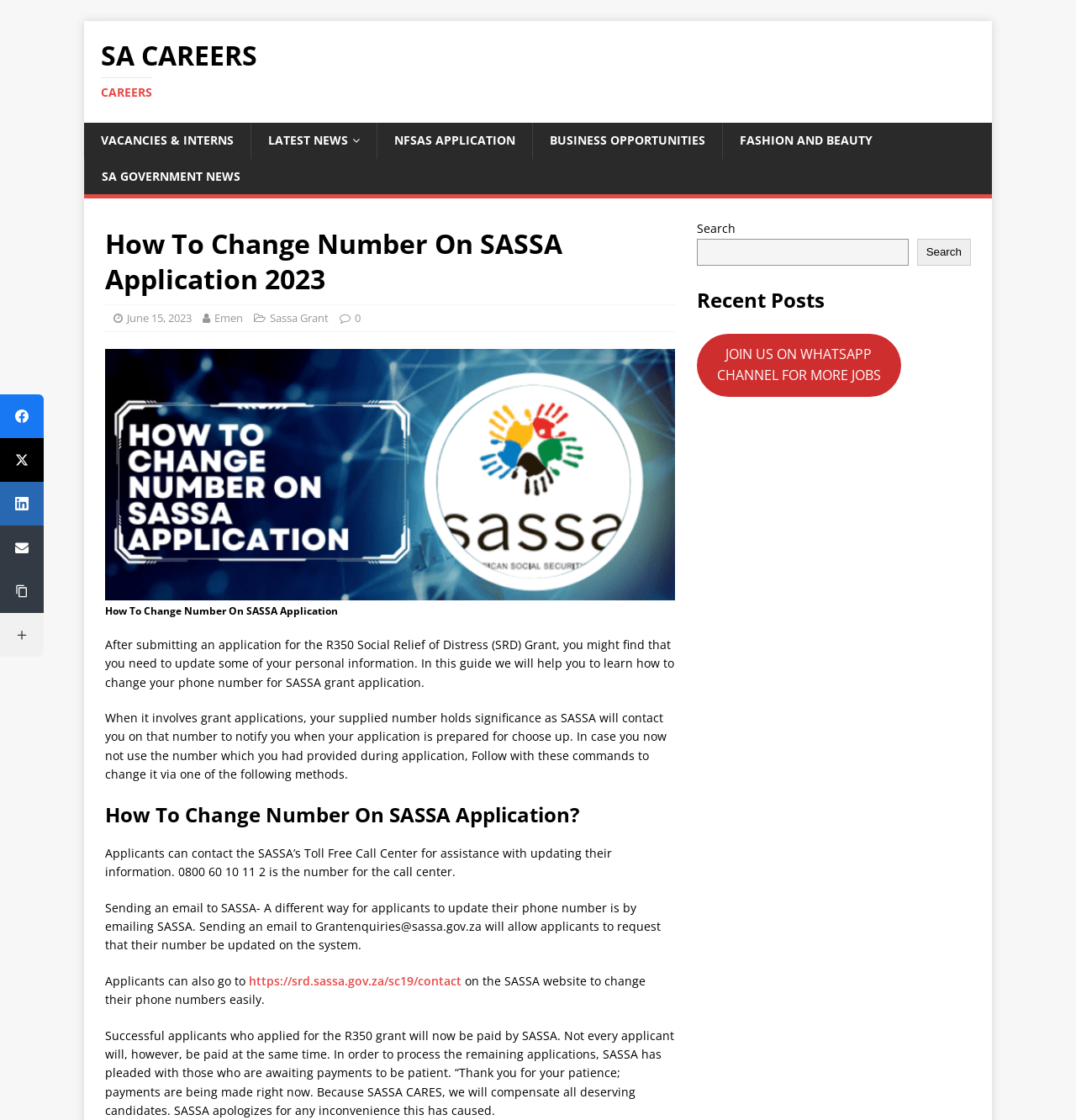Specify the bounding box coordinates of the area to click in order to follow the given instruction: "Click on 'VACANCIES & INTERNS'."

[0.078, 0.11, 0.233, 0.142]